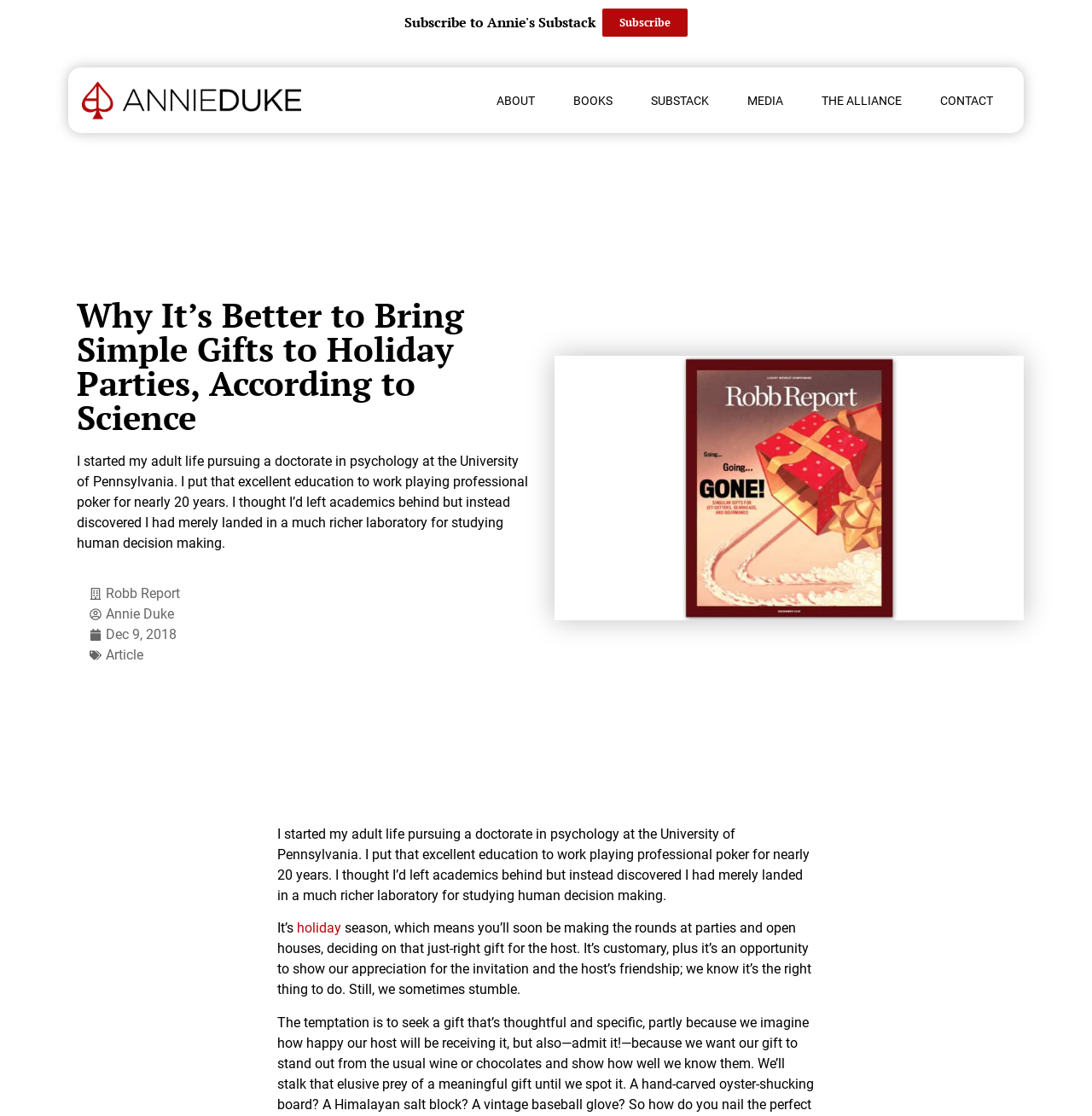Identify the bounding box coordinates of the area that should be clicked in order to complete the given instruction: "Subscribe to the newsletter". The bounding box coordinates should be four float numbers between 0 and 1, i.e., [left, top, right, bottom].

[0.552, 0.008, 0.63, 0.033]